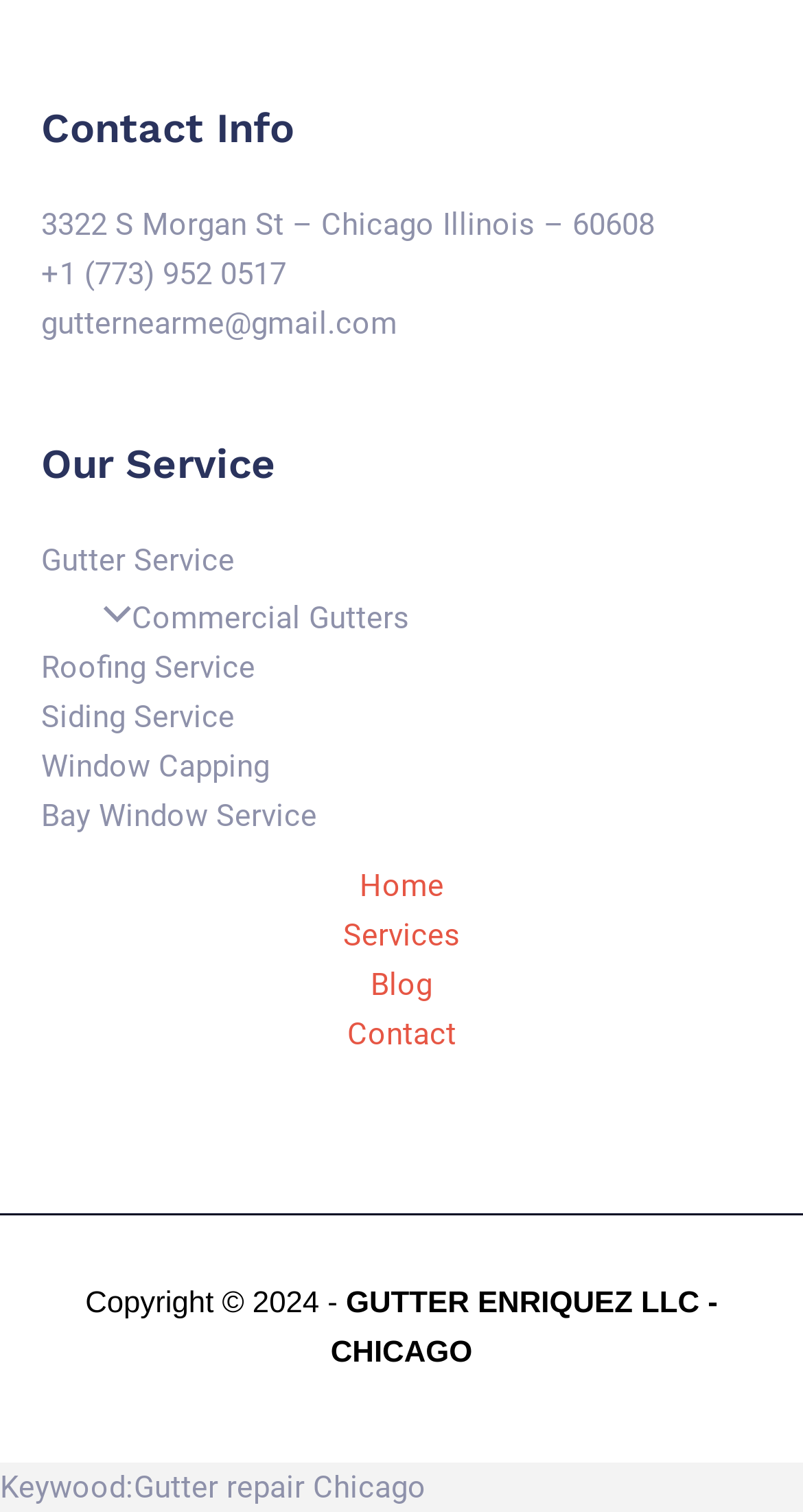Show me the bounding box coordinates of the clickable region to achieve the task as per the instruction: "Check the blog".

[0.41, 0.635, 0.59, 0.668]